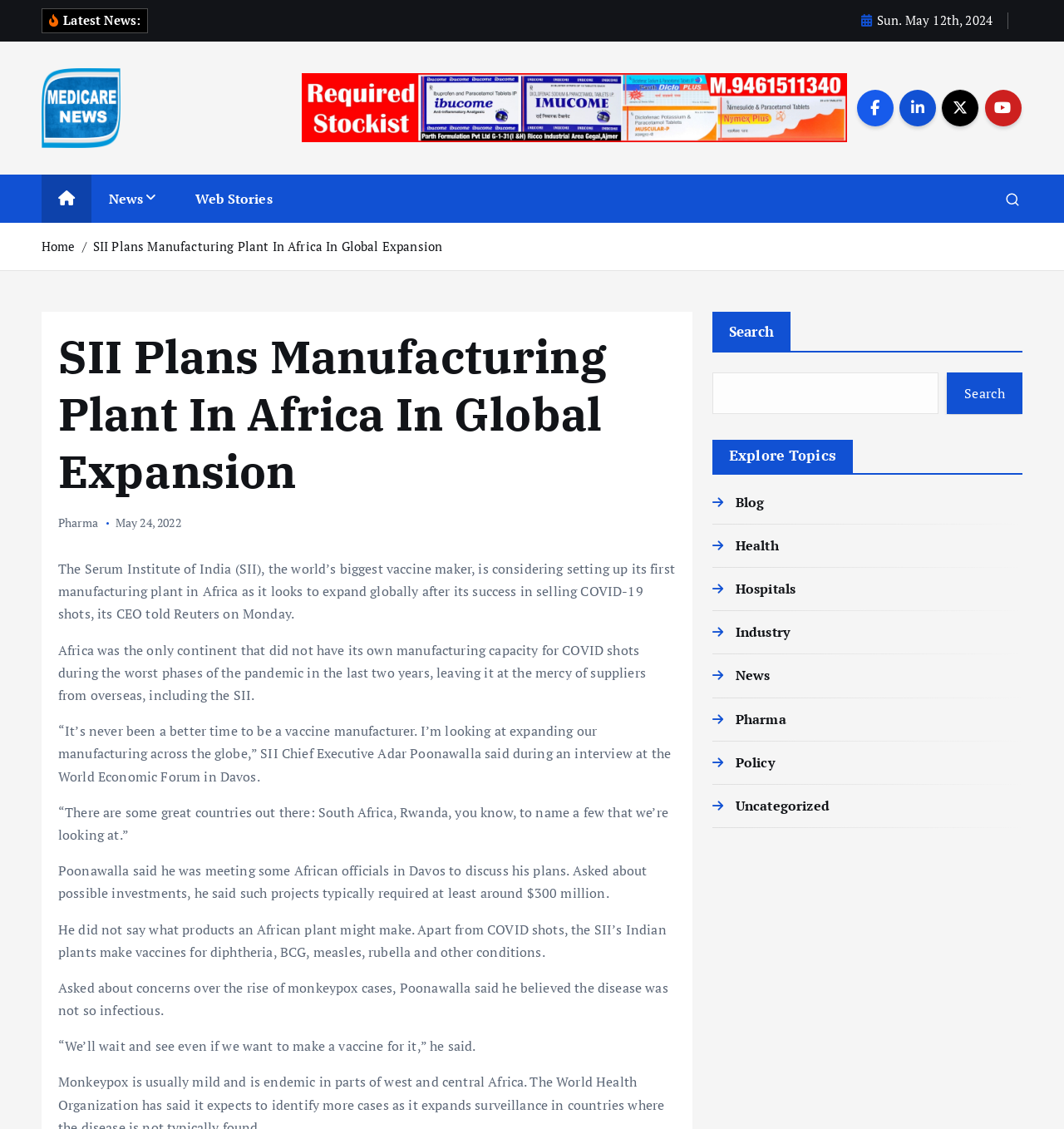Identify the first-level heading on the webpage and generate its text content.

SII Plans Manufacturing Plant In Africa In Global Expansion